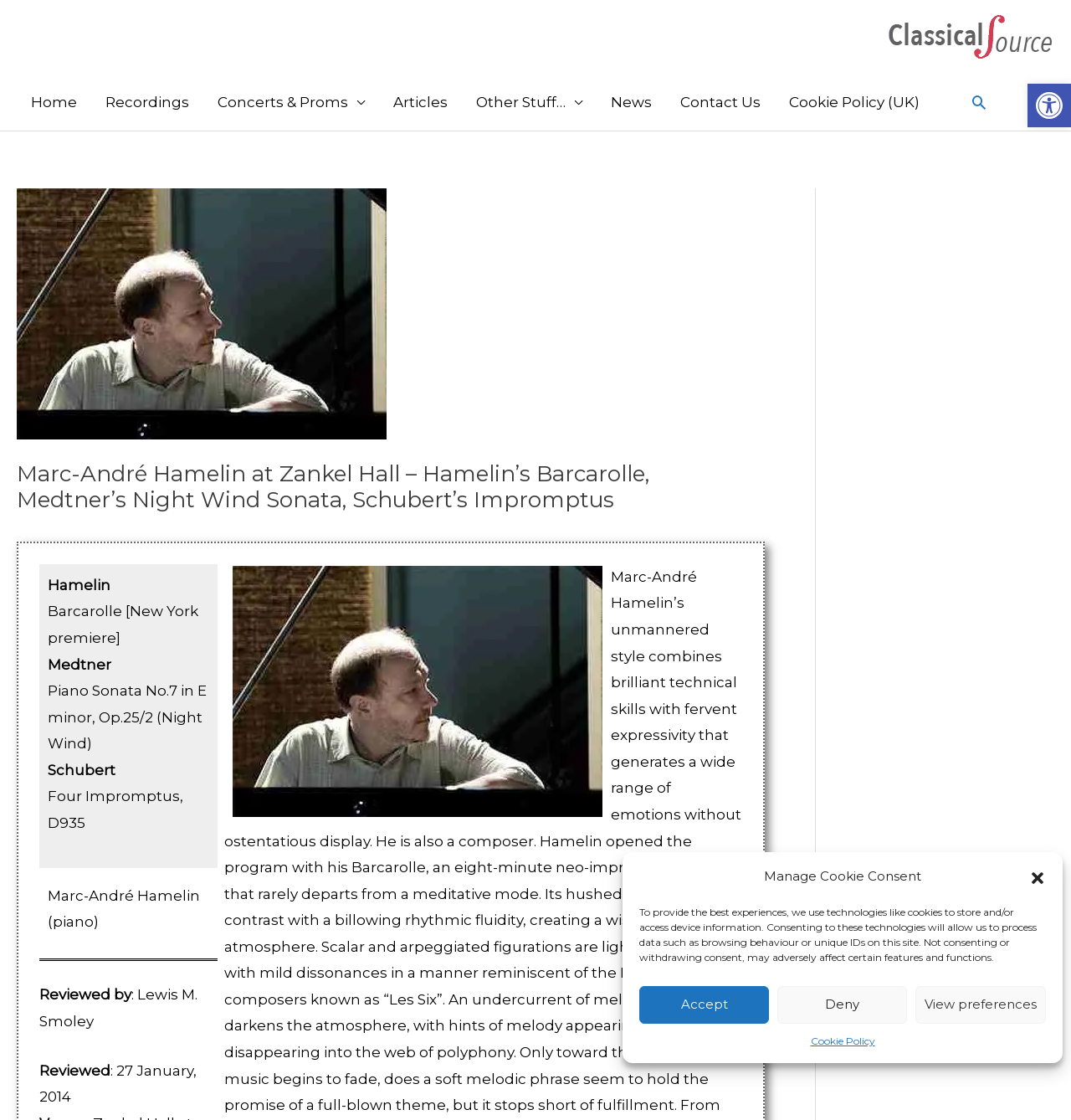Identify the bounding box for the UI element described as: "About". The coordinates should be four float numbers between 0 and 1, i.e., [left, top, right, bottom].

None